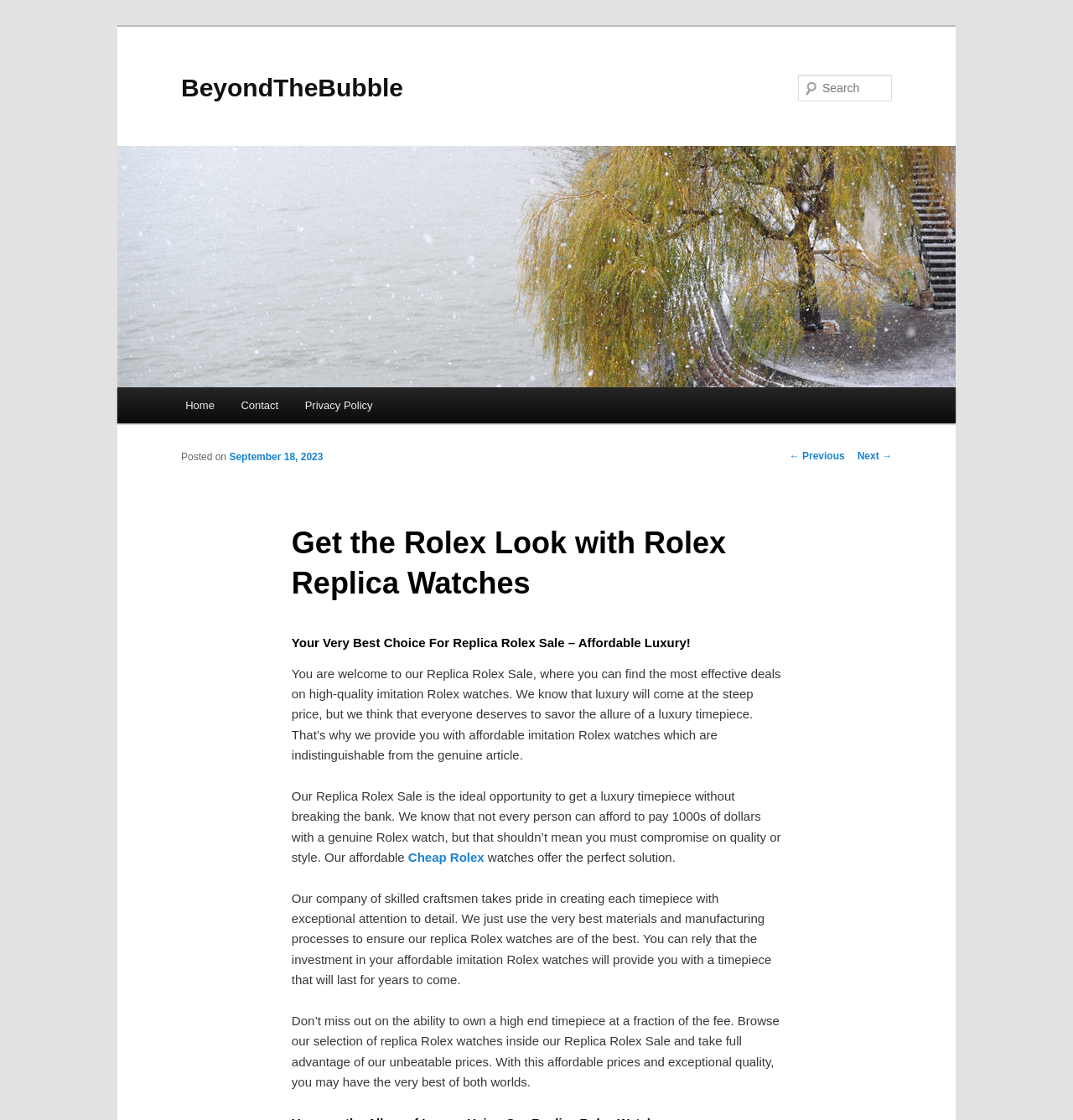Please specify the bounding box coordinates of the area that should be clicked to accomplish the following instruction: "Go to Home page". The coordinates should consist of four float numbers between 0 and 1, i.e., [left, top, right, bottom].

[0.16, 0.346, 0.212, 0.378]